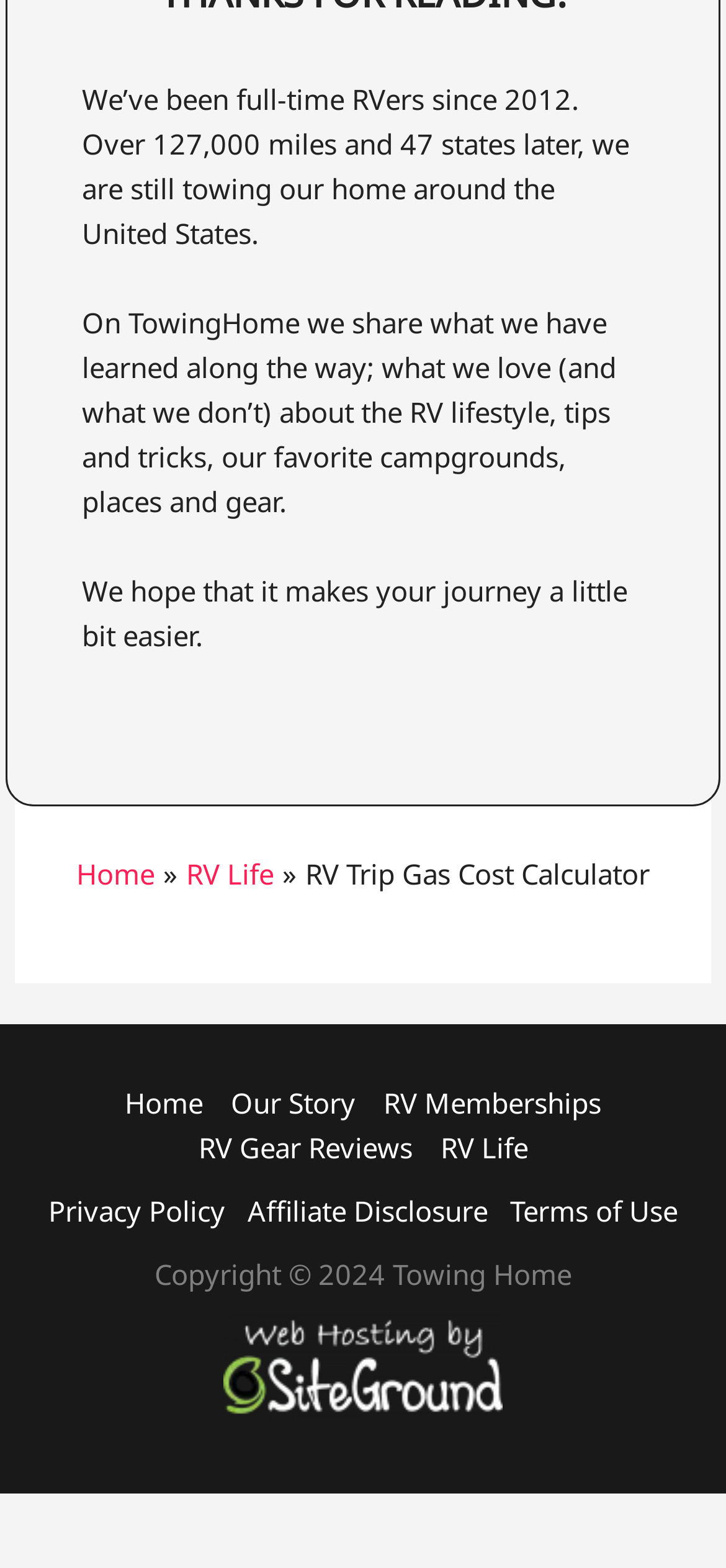Please determine the bounding box coordinates of the element to click on in order to accomplish the following task: "visit hosting site". Ensure the coordinates are four float numbers ranging from 0 to 1, i.e., [left, top, right, bottom].

[0.308, 0.858, 0.692, 0.882]